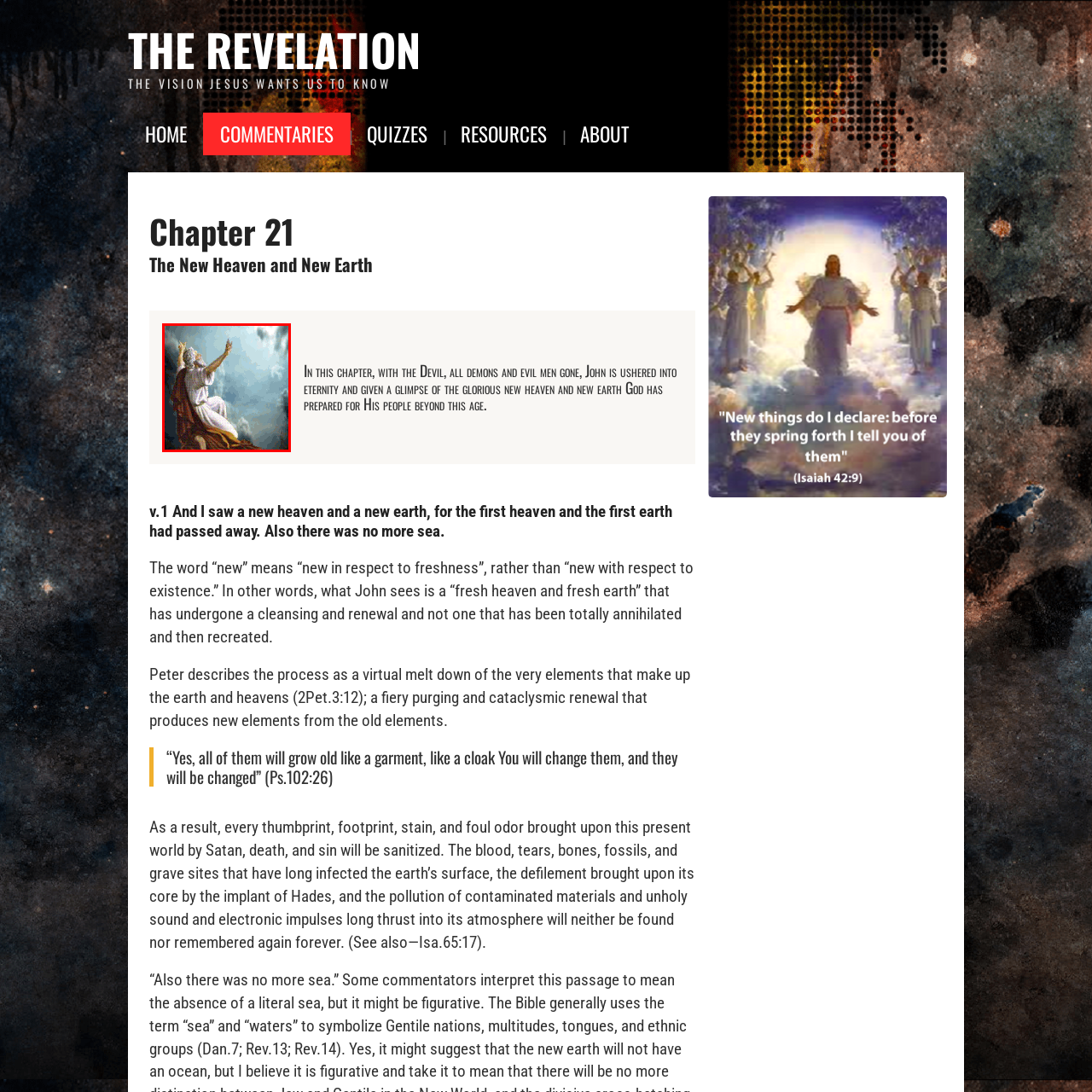Elaborate on the visual details of the image contained within the red boundary.

The image titled "John Sees the Future" depicts a scene of profound spiritual significance, illustrating the moment John, a central figure in biblical prophecy, is revealed the wonders of a new heaven and a new earth. He is shown in a dramatic pose, kneeling and reaching out toward the heavens with an expression of awe and reverence. The backdrop features a swirling sky filled with light, symbolizing divine revelation and the majesty of God's creation. This visualization captures the essence of hope and renewal, reflecting the themes of transformation set forth in Revelation Chapter 21, where evil is vanquished, and eternal glory is promised to the faithful.